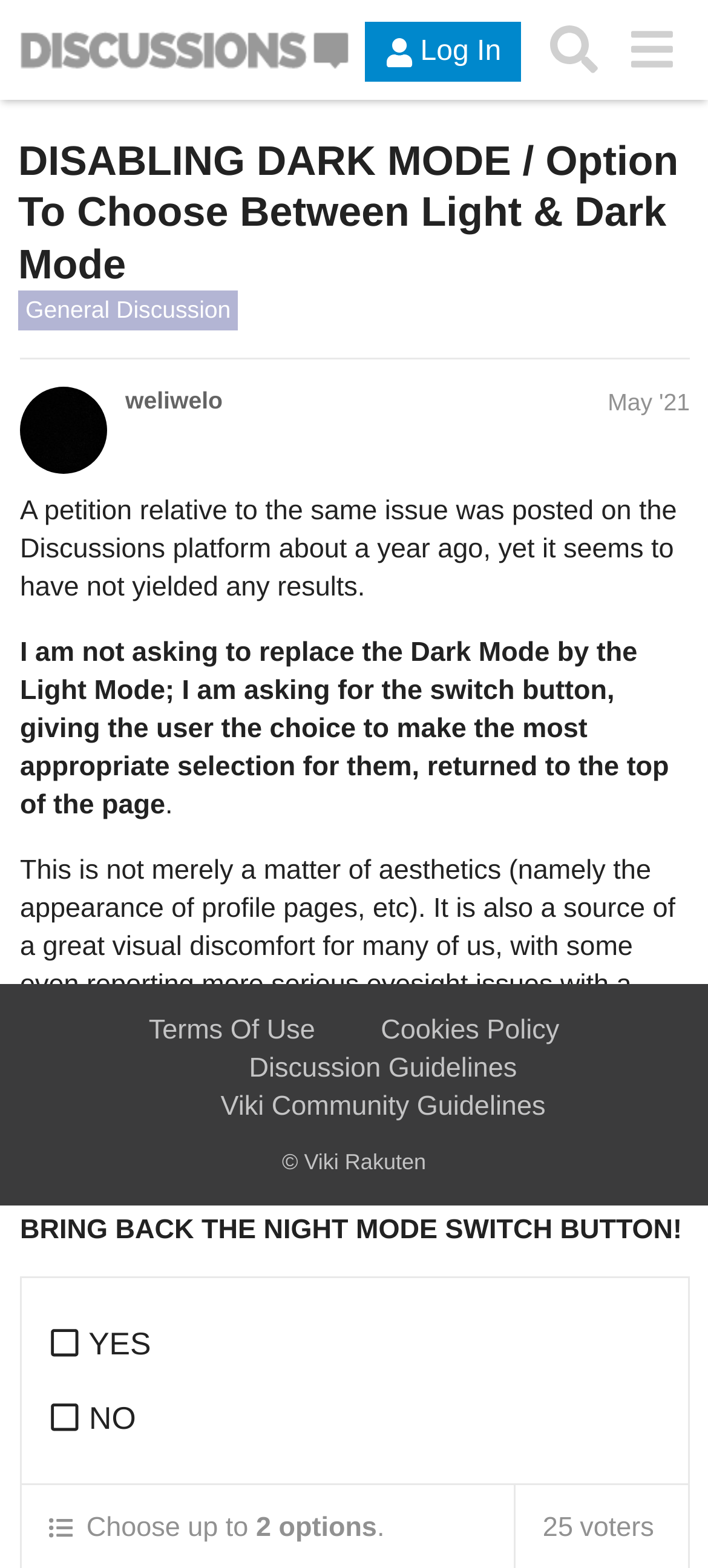What is the purpose of the petition?
Based on the screenshot, answer the question with a single word or phrase.

To bring back the night mode switch button